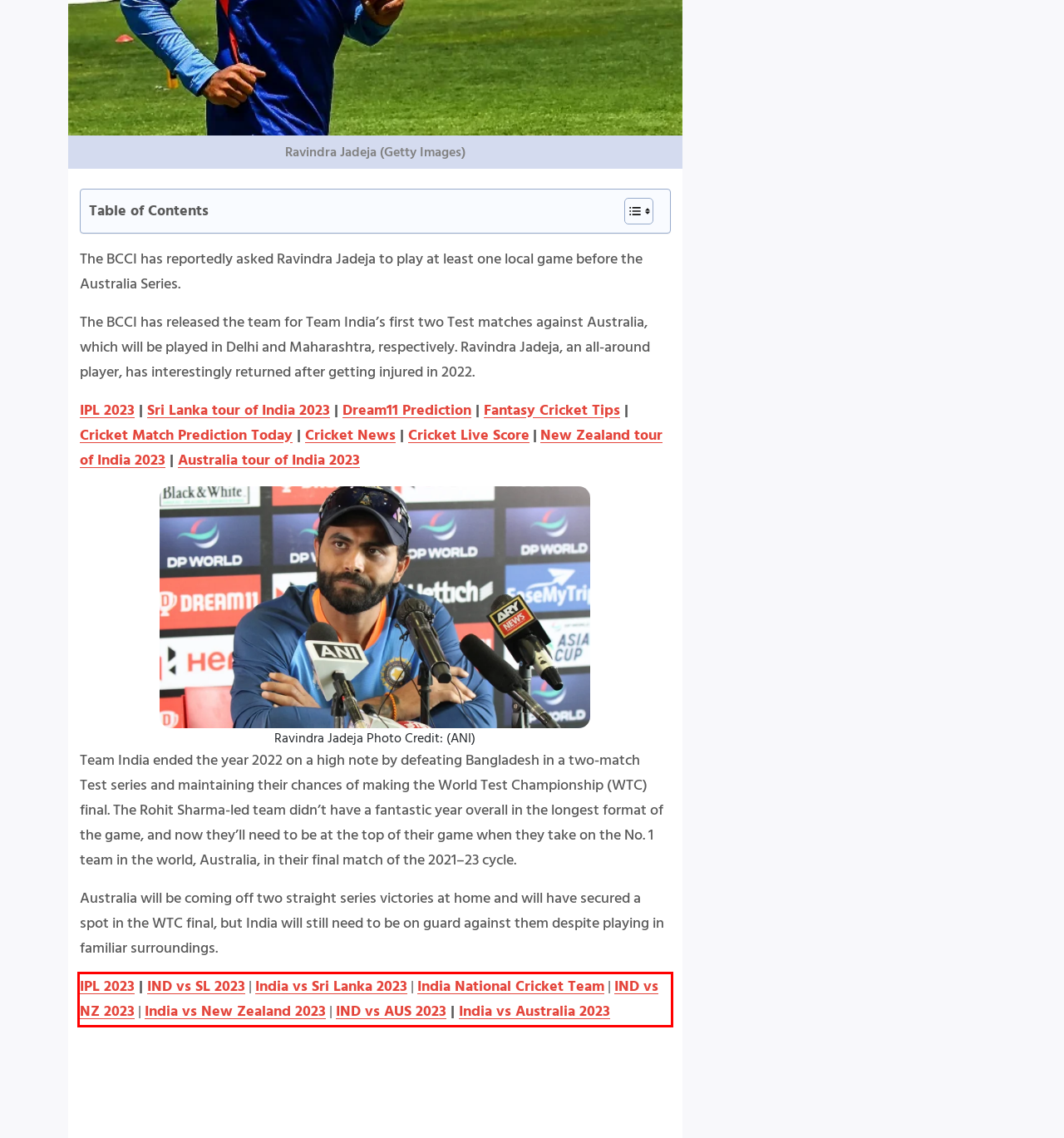You have a webpage screenshot with a red rectangle surrounding a UI element. Extract the text content from within this red bounding box.

IPL 2023 | IND vs SL 2023 | India vs Sri Lanka 2023 | India National Cricket Team | IND vs NZ 2023 | India vs New Zealand 2023 | IND vs AUS 2023 | India vs Australia 2023